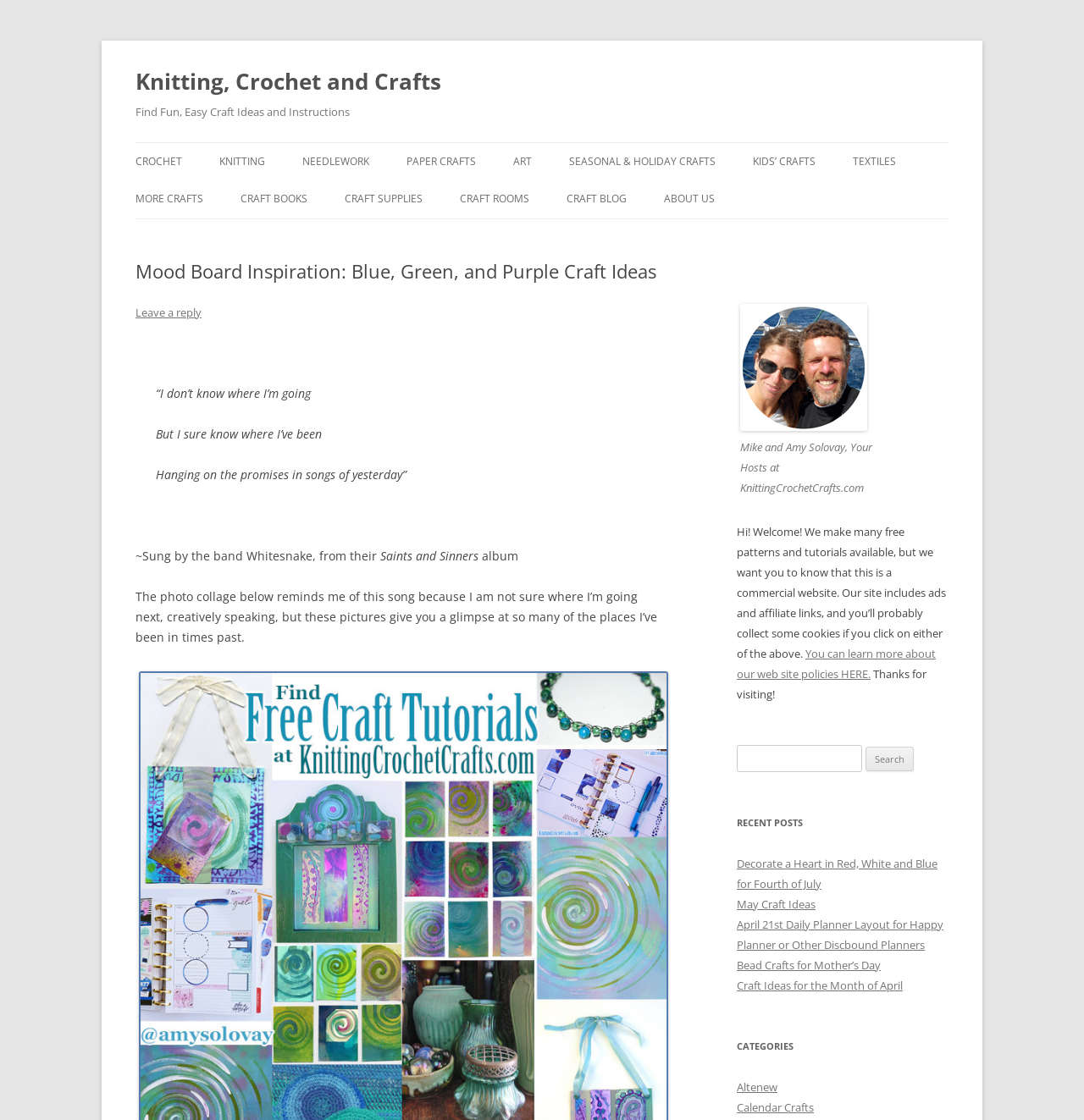Please identify the bounding box coordinates of the clickable area that will allow you to execute the instruction: "Learn 'CABLE KNITTING' techniques".

[0.359, 0.223, 0.515, 0.254]